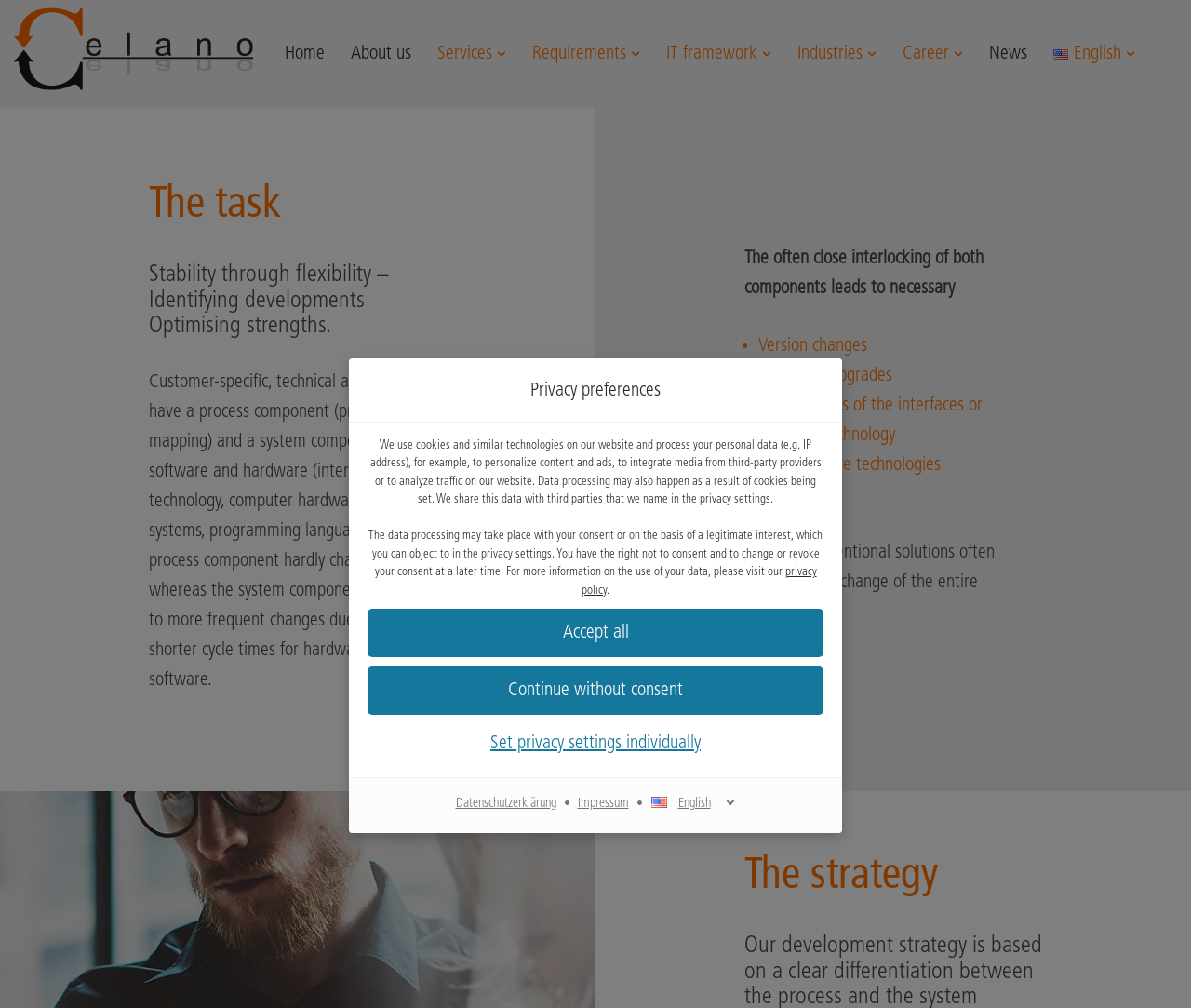Find the bounding box coordinates for the UI element whose description is: "Set privacy settings individually". The coordinates should be four float numbers between 0 and 1, in the format [left, top, right, bottom].

[0.309, 0.719, 0.691, 0.757]